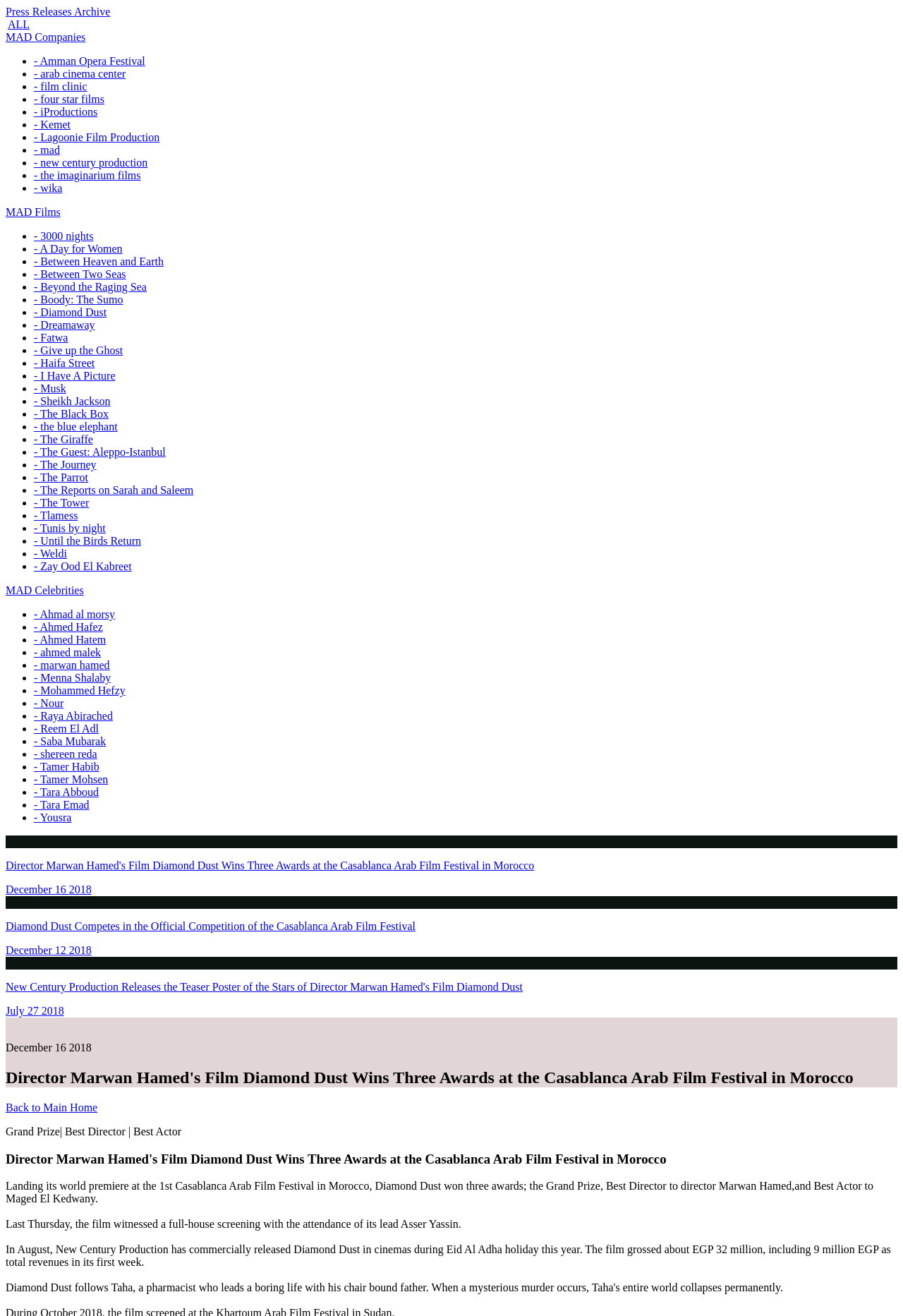Offer a meticulous description of the webpage's structure and content.

The webpage appears to be a company website, specifically MAD-SOLUTIONS, with a focus on film production and related companies. At the top, there are three links: "Press Releases Archive", "ALL", and "MAD Companies". Below these links, there is a list of companies, each preceded by a bullet point, including "Amman Opera Festival", "Arab Cinema Center", "Film Clinic", and several others. These companies are listed in a vertical column, with each item positioned slightly below the previous one.

To the right of the company list, there is another list of links, this time related to films, including "MAD Films". Below this link, there is a long list of film titles, each preceded by a bullet point, such as "3000 Nights", "A Day for Women", "Between Heaven and Earth", and many others. These film titles are also listed in a vertical column, with each item positioned slightly below the previous one.

The overall layout of the webpage is organized and easy to navigate, with clear headings and concise text. The use of bullet points and vertical lists makes it easy to scan and read the content.